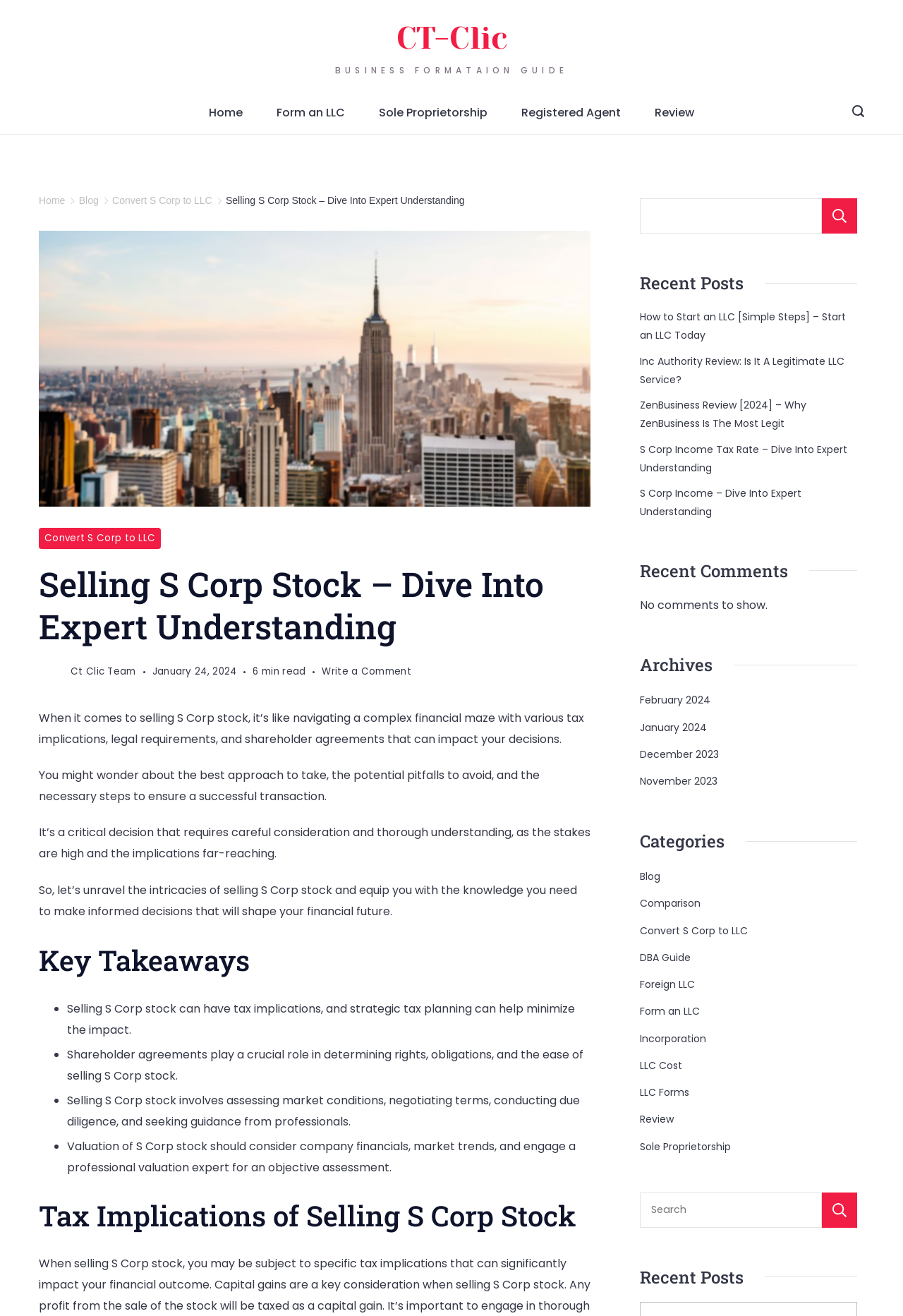Determine the bounding box coordinates for the clickable element required to fulfill the instruction: "Read the 'Selling S Corp Stock – Dive Into Expert Understanding' article". Provide the coordinates as four float numbers between 0 and 1, i.e., [left, top, right, bottom].

[0.043, 0.428, 0.654, 0.492]